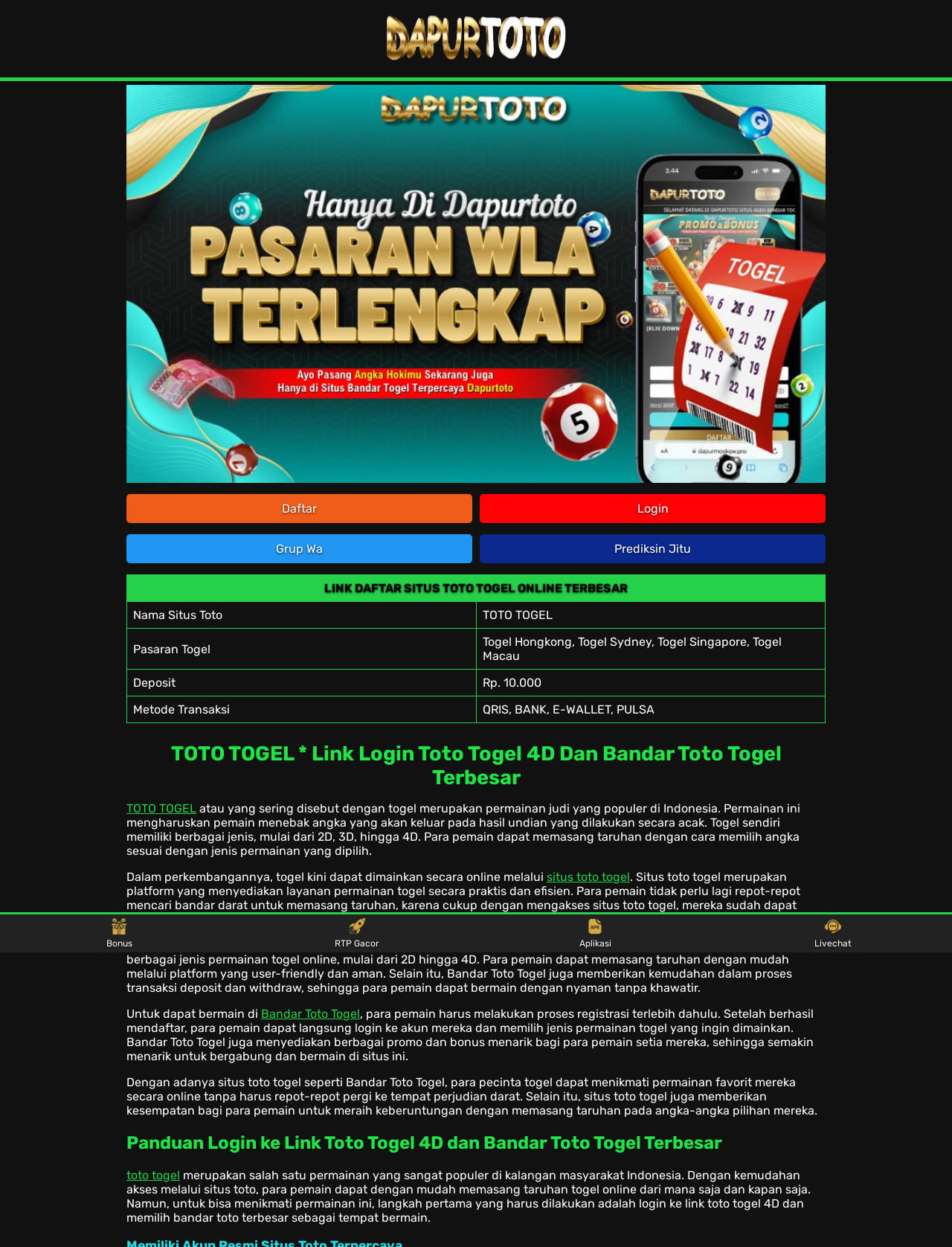Please predict the bounding box coordinates (top-left x, top-left y, bottom-right x, bottom-right y) for the UI element in the screenshot that fits the description: Prediksin Jitu

[0.504, 0.429, 0.867, 0.452]